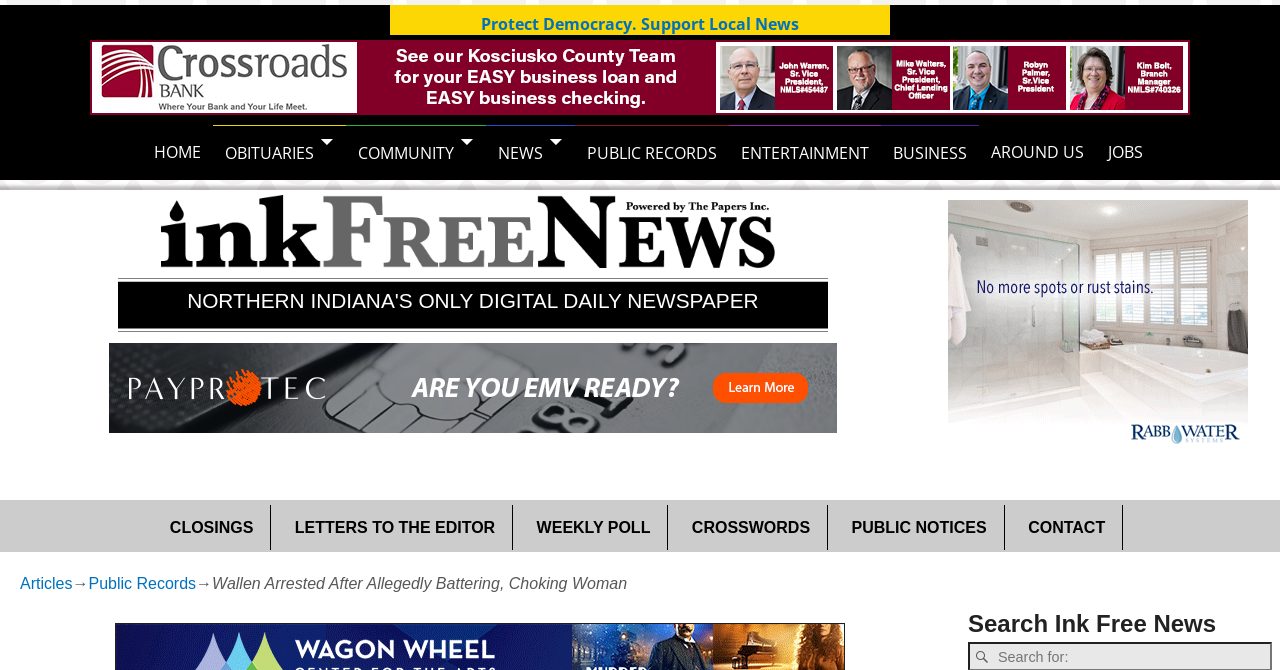Please determine the bounding box coordinates of the element's region to click for the following instruction: "Search Ink Free News".

[0.756, 0.967, 0.778, 0.996]